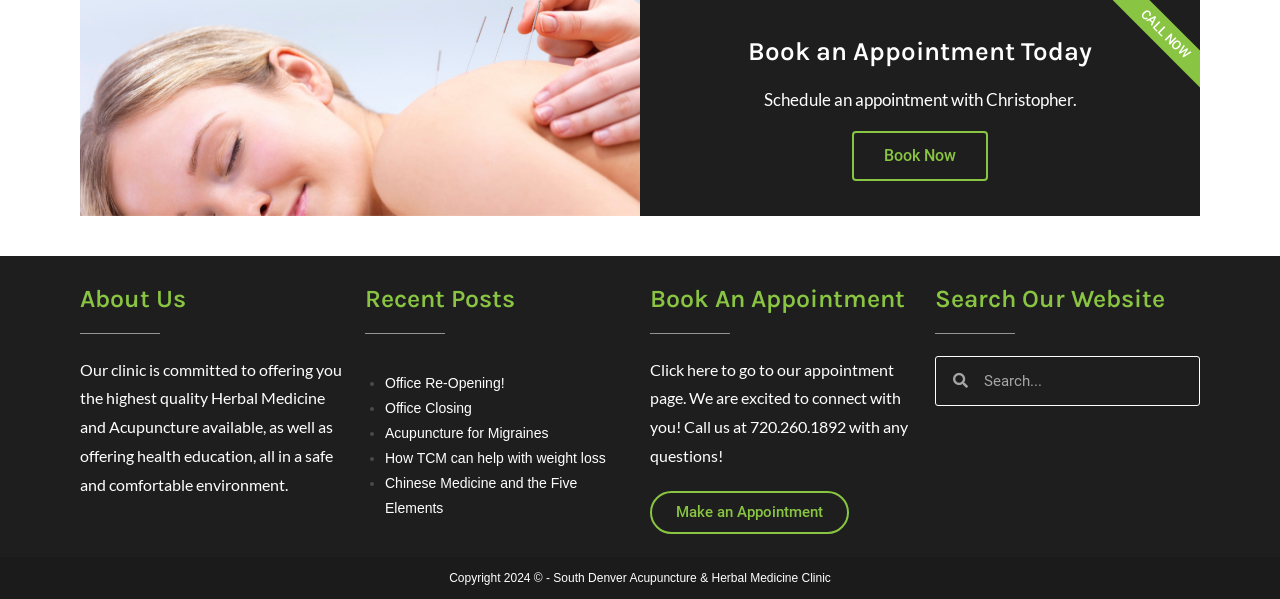Determine the bounding box coordinates of the clickable area required to perform the following instruction: "Search the website". The coordinates should be represented as four float numbers between 0 and 1: [left, top, right, bottom].

[0.73, 0.594, 0.938, 0.677]